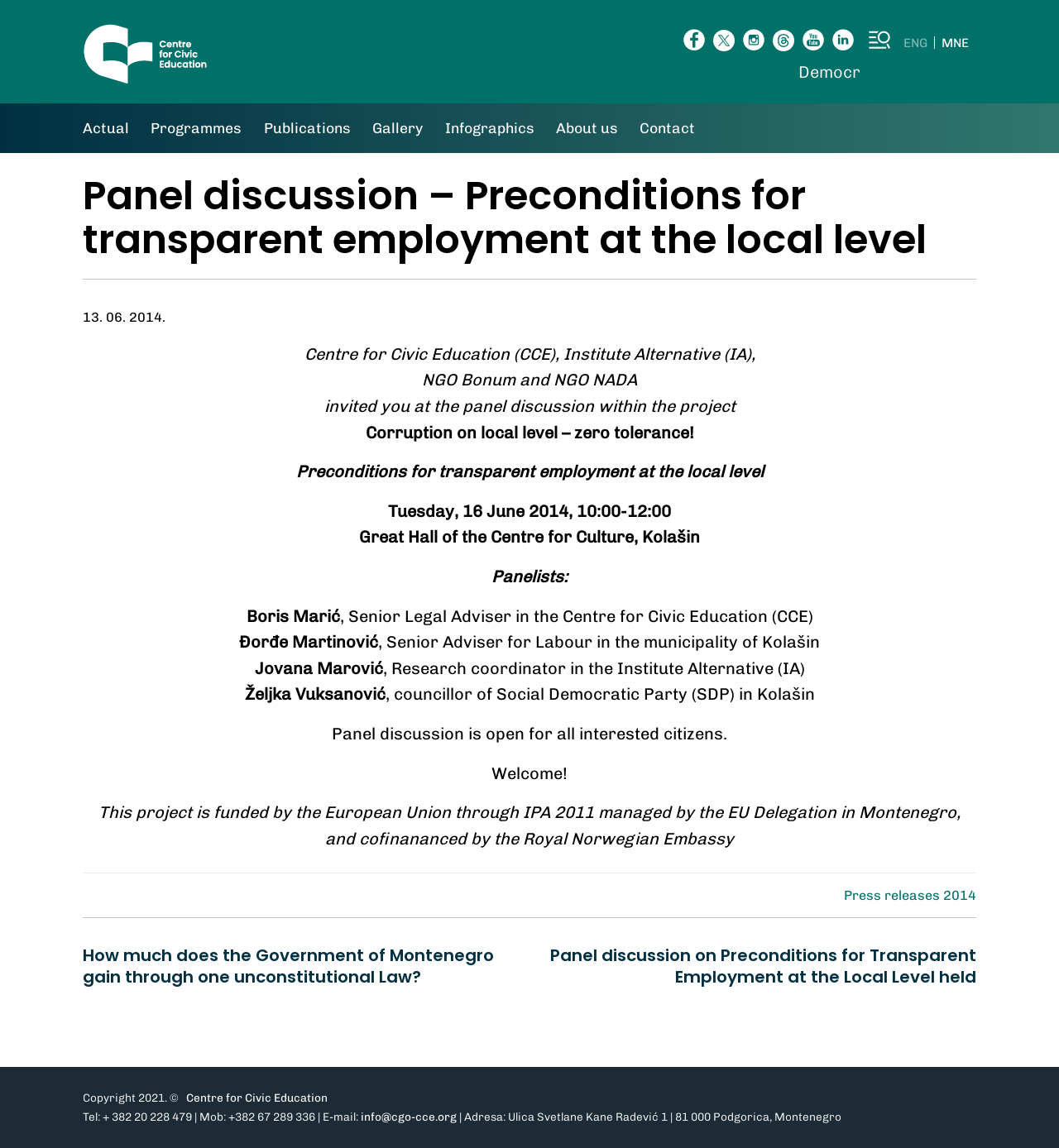What is the topic of the panel discussion? Refer to the image and provide a one-word or short phrase answer.

Corruption on local level – zero tolerance!